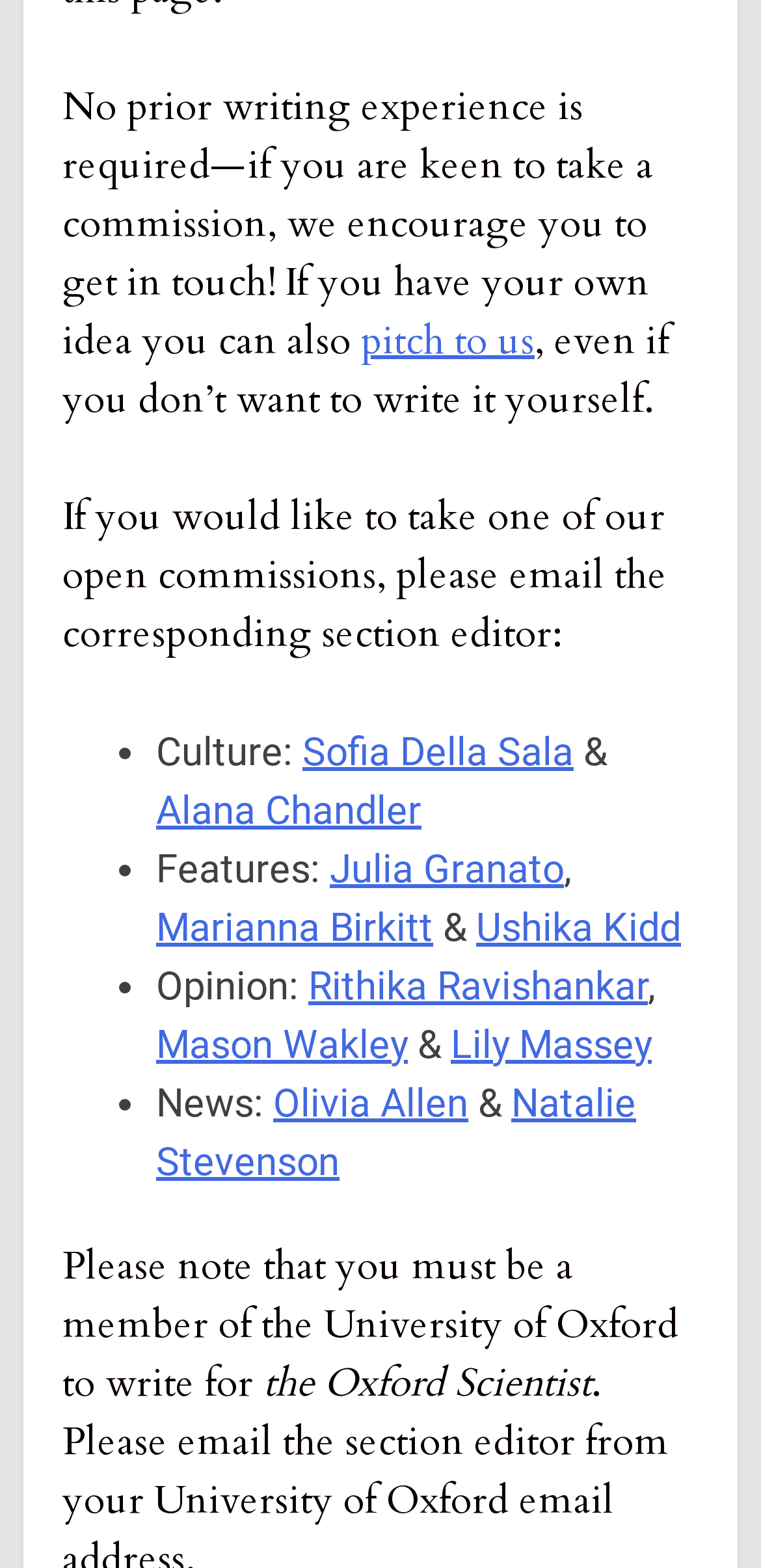Specify the bounding box coordinates of the area to click in order to execute this command: 'View the details of 'All The Queen’s Men Season 2''. The coordinates should consist of four float numbers ranging from 0 to 1, and should be formatted as [left, top, right, bottom].

None